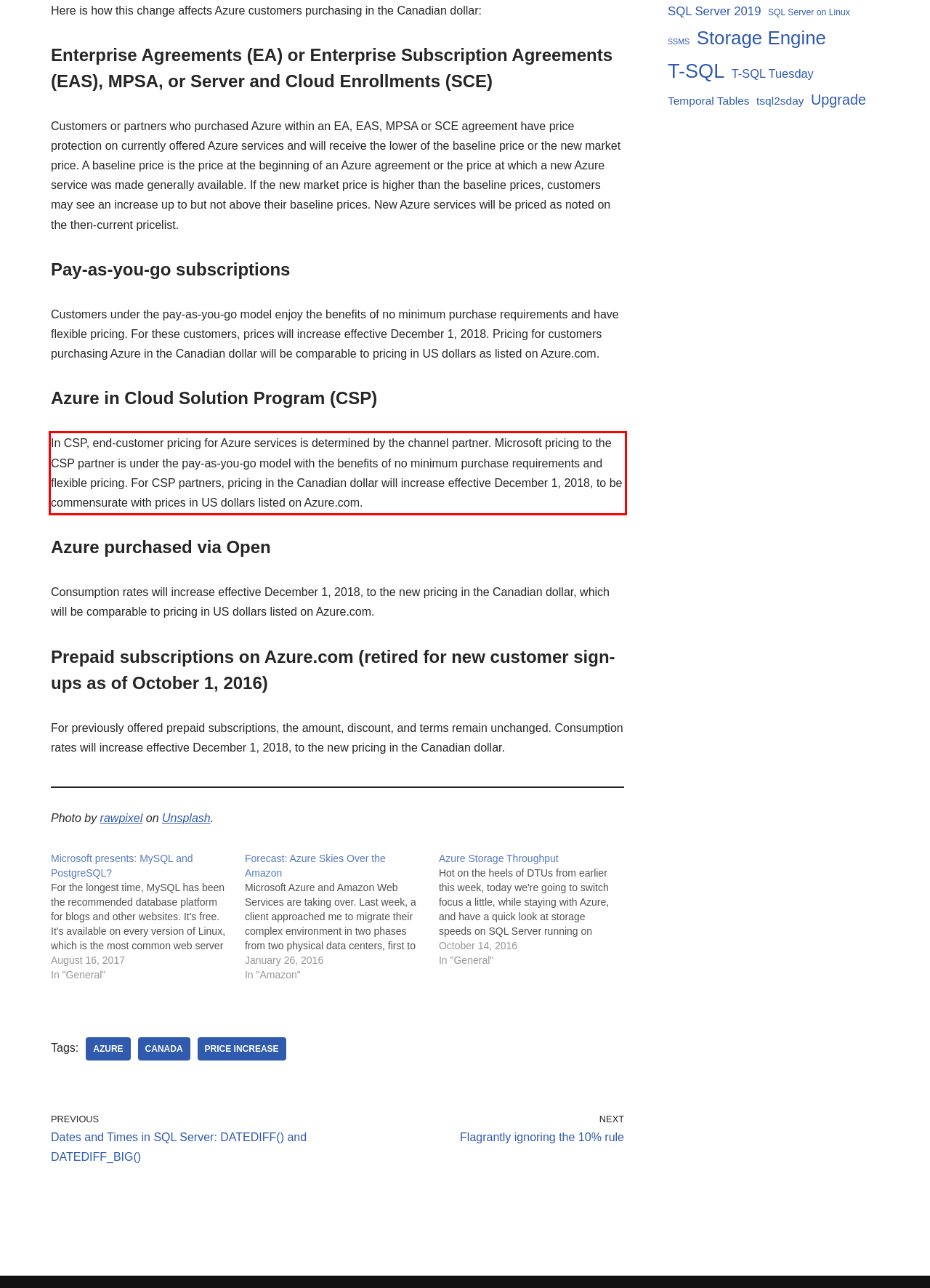Examine the screenshot of the webpage, locate the red bounding box, and generate the text contained within it.

In CSP, end-customer pricing for Azure services is determined by the channel partner. Microsoft pricing to the CSP partner is under the pay-as-you-go model with the benefits of no minimum purchase requirements and flexible pricing. For CSP partners, pricing in the Canadian dollar will increase effective December 1, 2018, to be commensurate with prices in US dollars listed on Azure.com.